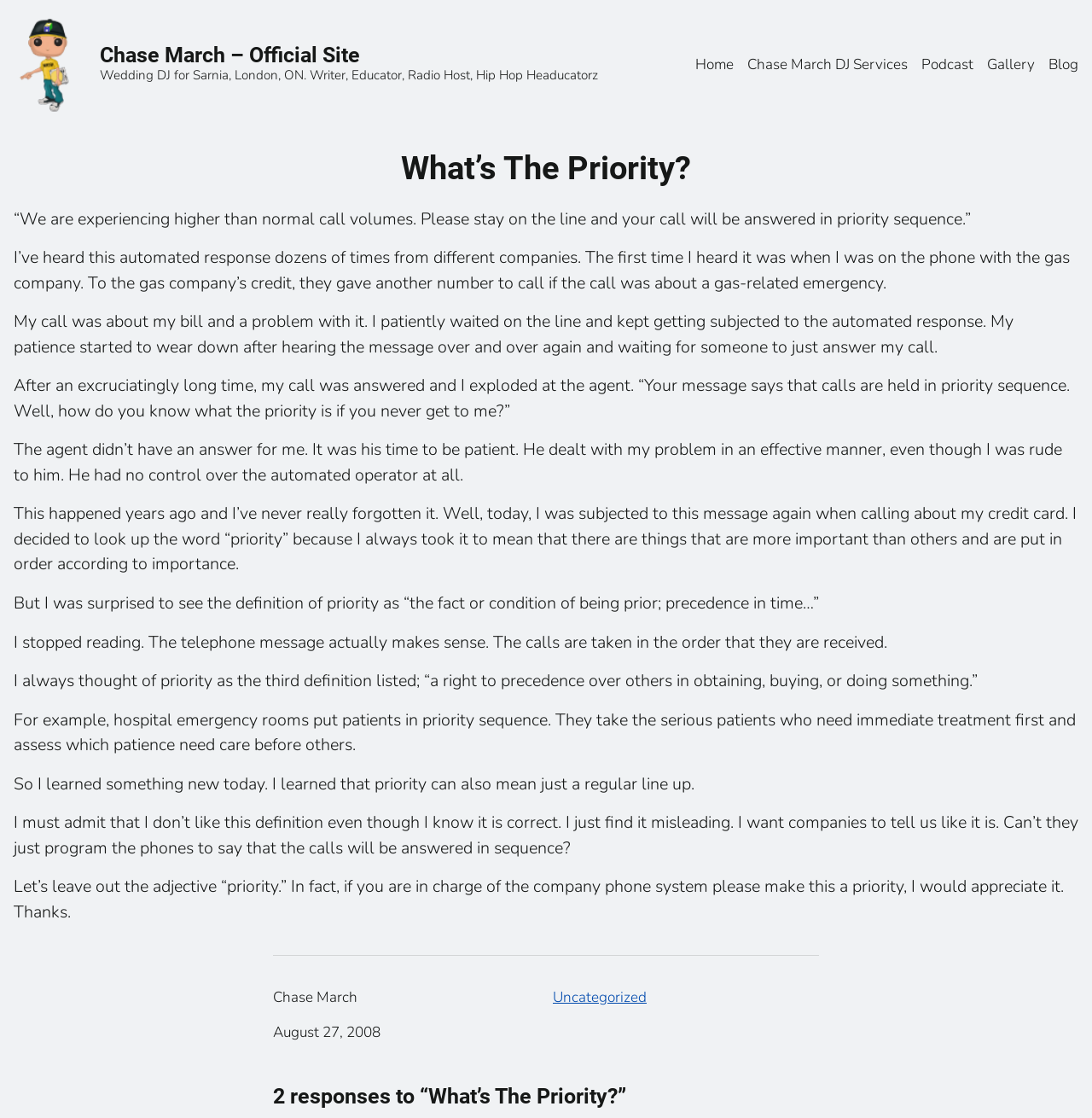Give the bounding box coordinates for the element described as: "Gallery".

[0.904, 0.048, 0.948, 0.068]